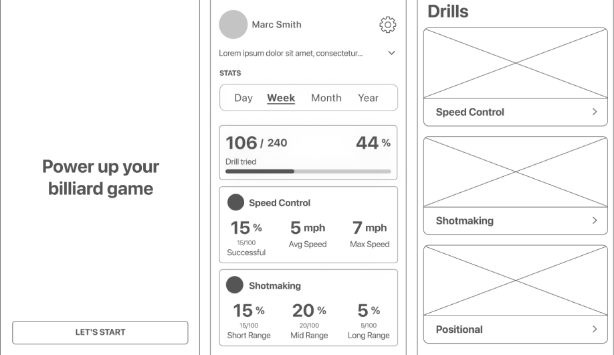Describe all significant details and elements found in the image.

The image depicts a user interface for an application designed to enhance billiard skills. On the left side, a prominent heading invites users with the phrase "Power up your billiard game," signaling the app's purpose to help users improve their gameplay. Below the heading, the "LET'S START" button provides a clear call to action for users to begin their training.

In the center, the interface showcases the user's profile, indicated by the name "Marc Smith," along with a settings icon. The statistics section summarizes performance metrics for the week, highlighting that Marc has tried 106 out of a potential 240 drills, achieving a completion rate of 44%.

The interface further breaks down performance into specific categories, including "Speed Control" and "Shotmaking." Each category displays metrics such as success percentages and speed averages, providing insights into areas of strength and those that may need improvement. The layout is intuitive, guiding users through their progress and targeted training drills, which are neatly listed on the right side under "Drills," making it easy to access various skill exercises.